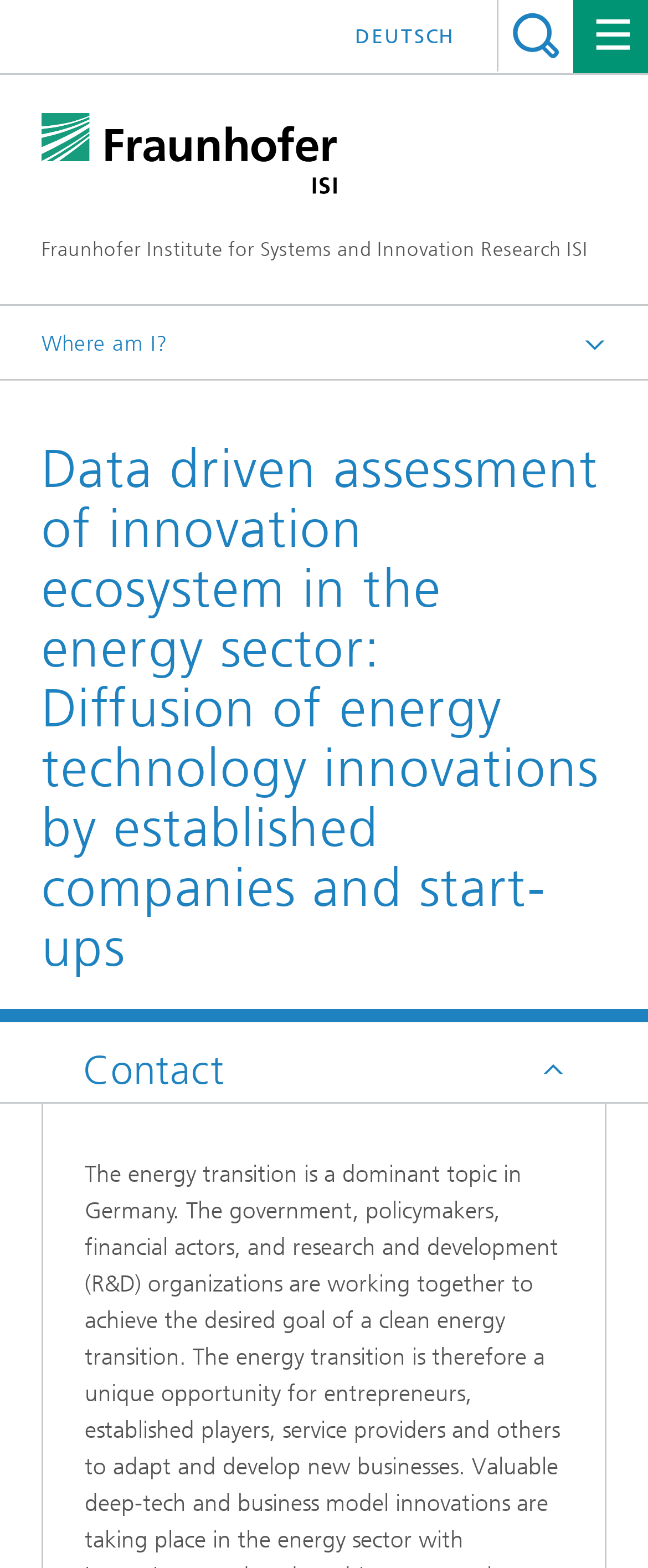What is the name of the researcher?
Can you provide a detailed and comprehensive answer to the question?

I found the answer by looking at the contact information section, where I saw an image of a person, followed by a heading with the name 'Dr. Mahendra Singh', and a static text 'Researcher' below it.